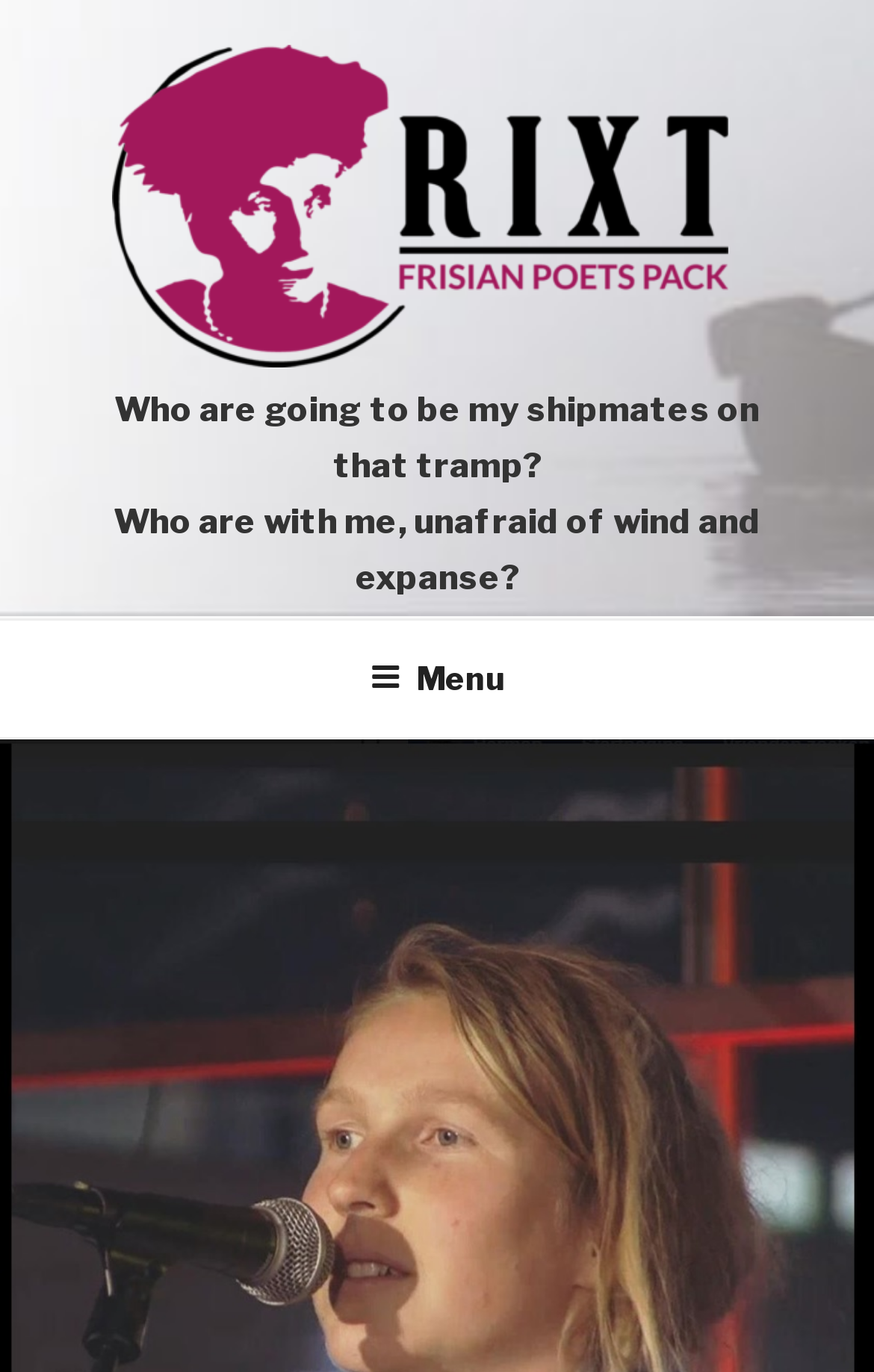Please analyze the image and give a detailed answer to the question:
What is the name of the Frisian poets pack?

The name of the Frisian poets pack can be found in the link and image elements at the top of the webpage, which both have the text 'Rixt – Frisian poets pack'.